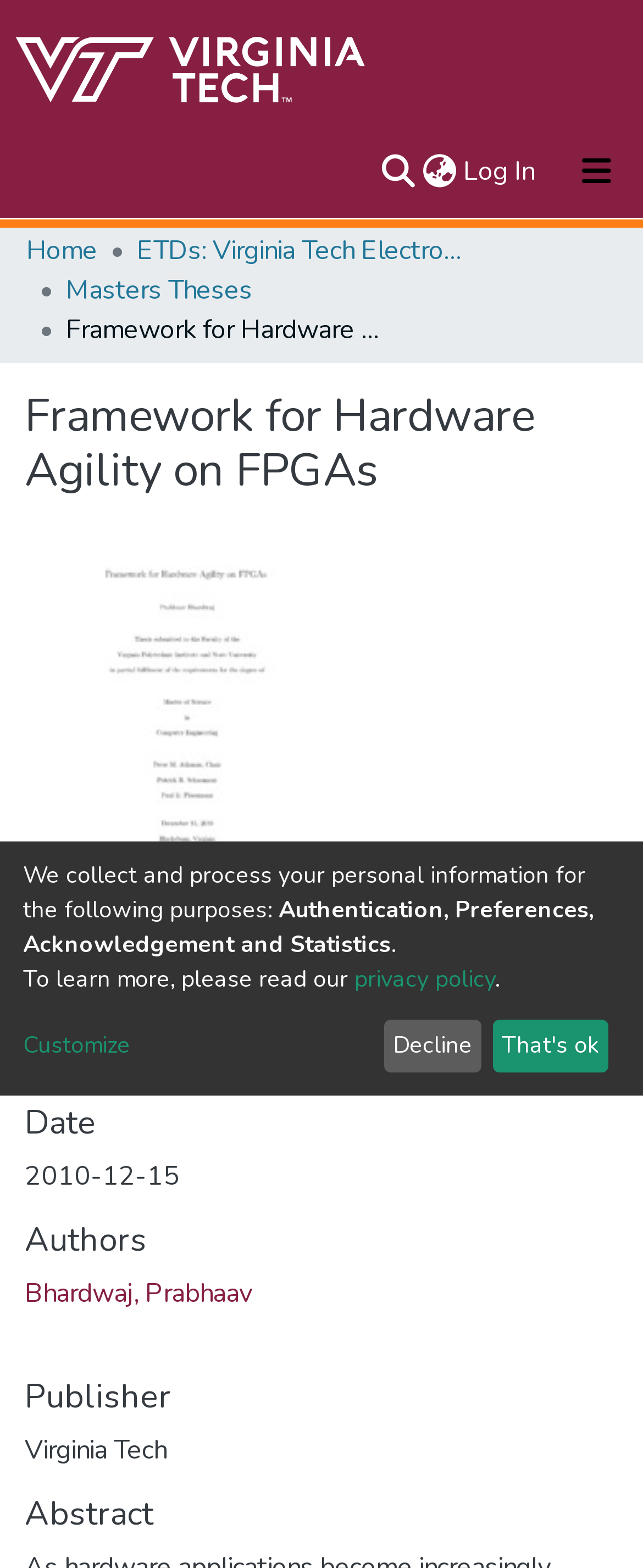Find the bounding box coordinates for the HTML element described in this sentence: "aria-label="Search" name="query"". Provide the coordinates as four float numbers between 0 and 1, in the format [left, top, right, bottom].

[0.574, 0.088, 0.651, 0.128]